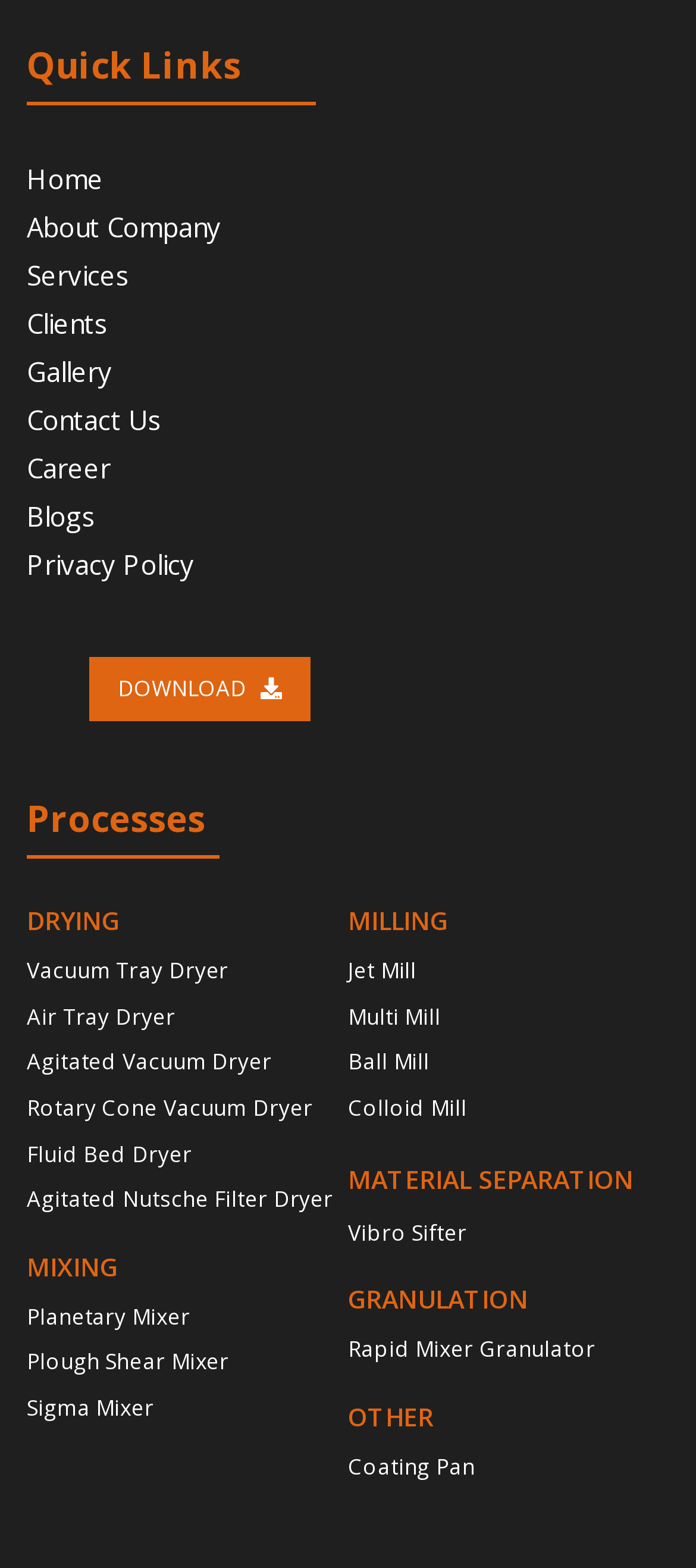How many links are under the 'MIXING' process? Examine the screenshot and reply using just one word or a brief phrase.

3